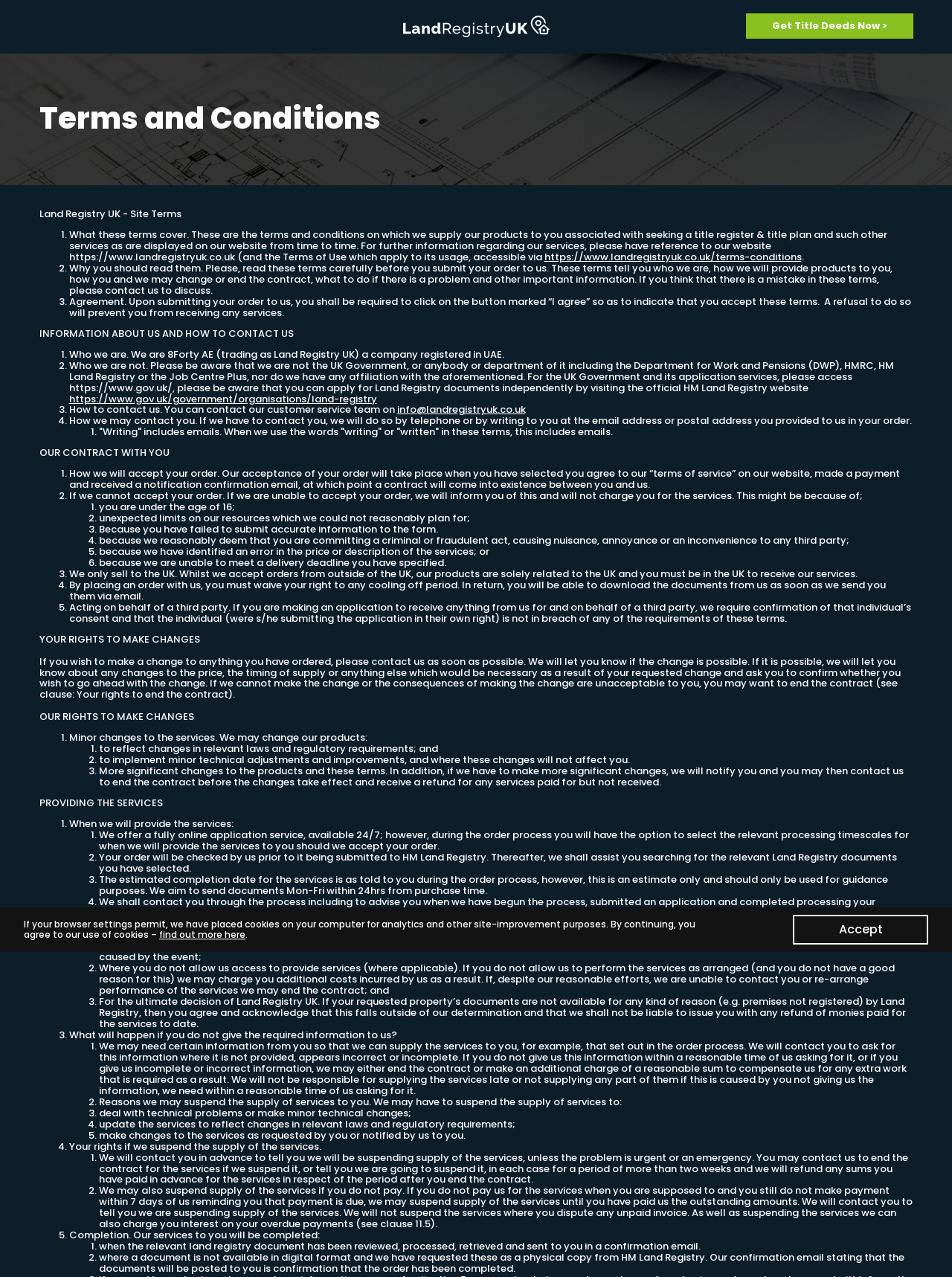Given the element description "find out more here" in the screenshot, predict the bounding box coordinates of that UI element.

[0.167, 0.727, 0.258, 0.737]